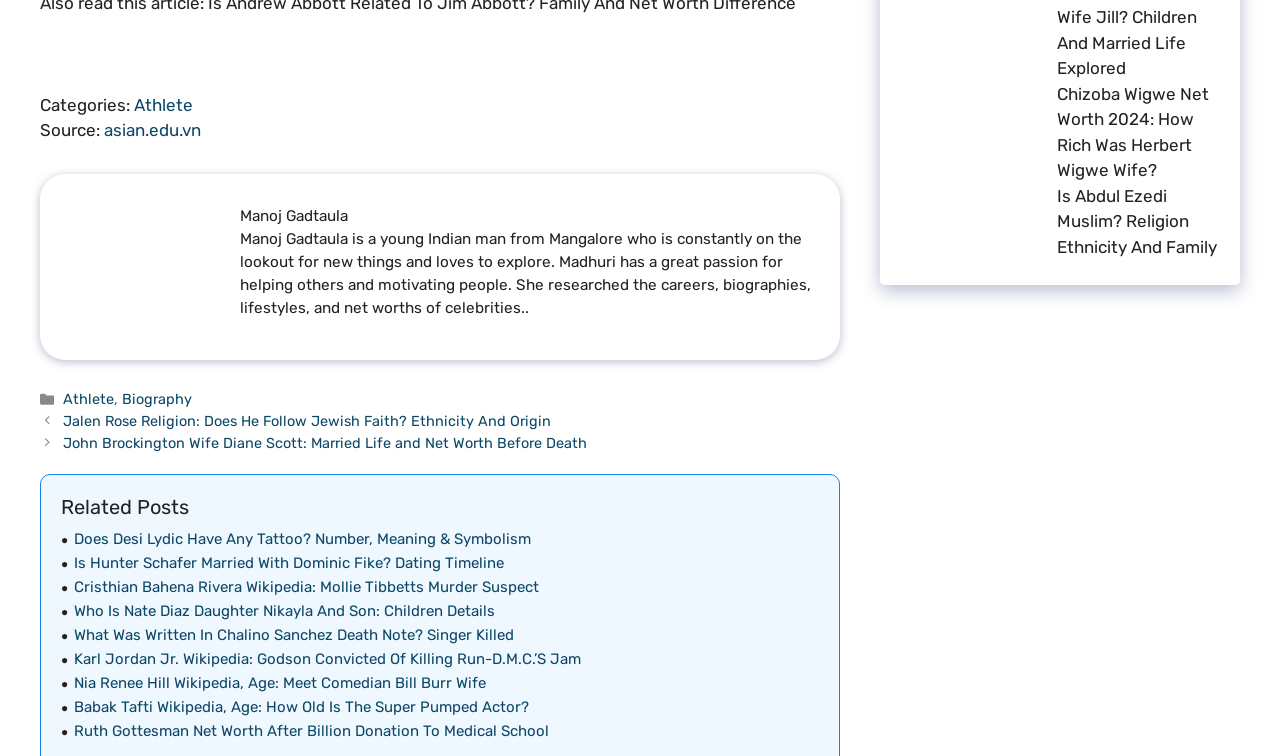Using the given description, provide the bounding box coordinates formatted as (top-left x, top-left y, bottom-right x, bottom-right y), with all values being floating point numbers between 0 and 1. Description: Athlete

[0.105, 0.135, 0.151, 0.162]